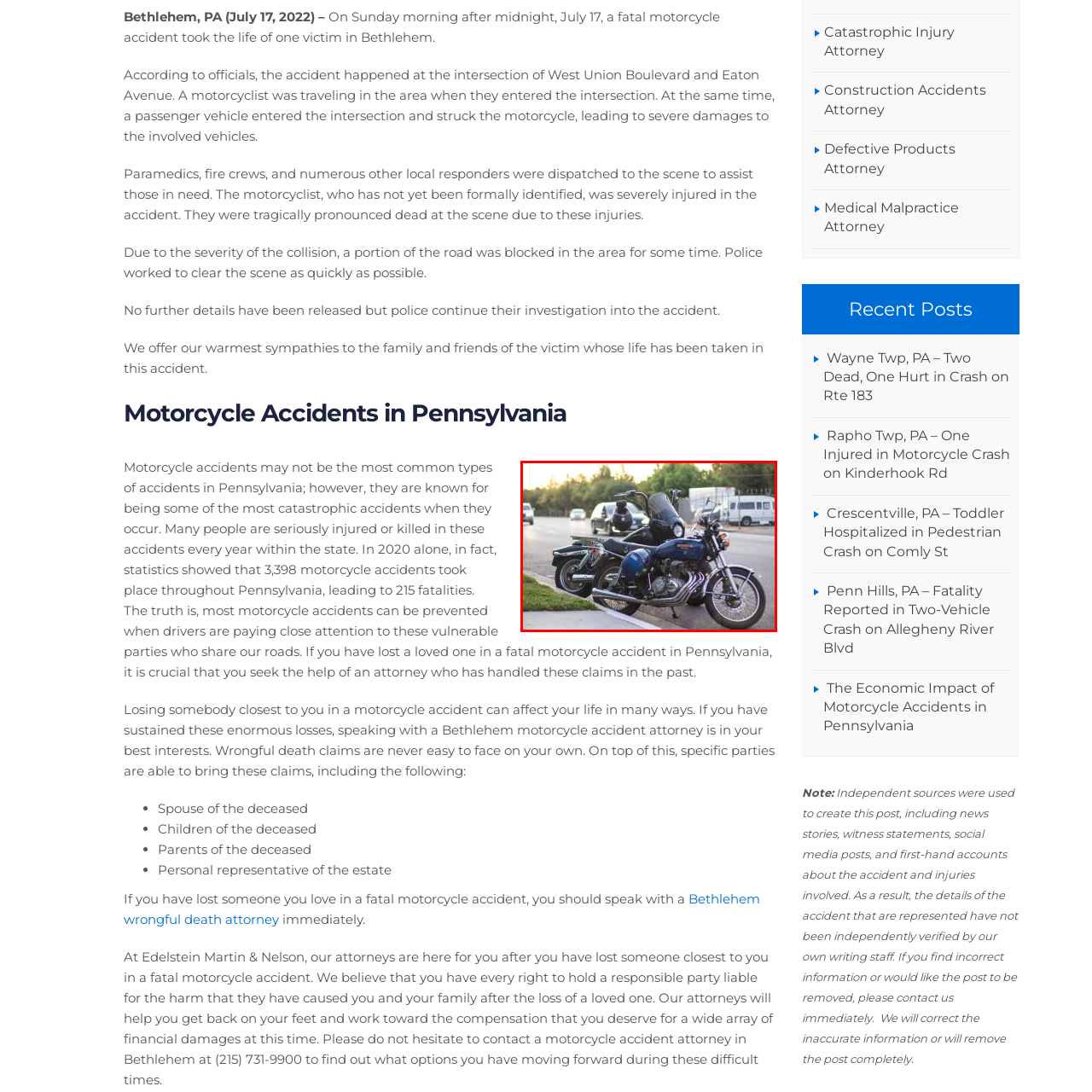Examine the image indicated by the red box and respond with a single word or phrase to the following question:
What is the purpose of the motorcycles' designs?

aesthetic charm and comfort